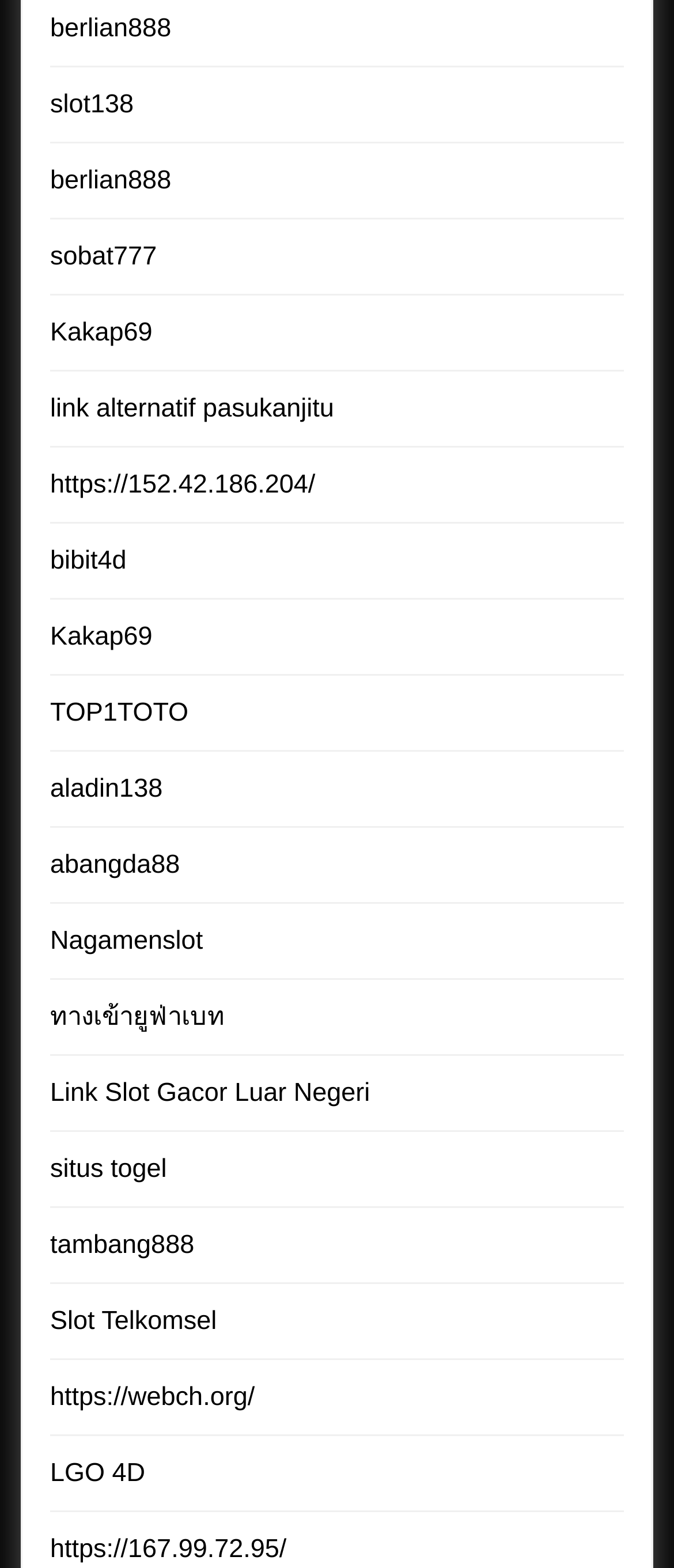Locate the bounding box coordinates of the area that needs to be clicked to fulfill the following instruction: "go to slot138". The coordinates should be in the format of four float numbers between 0 and 1, namely [left, top, right, bottom].

[0.074, 0.057, 0.198, 0.076]